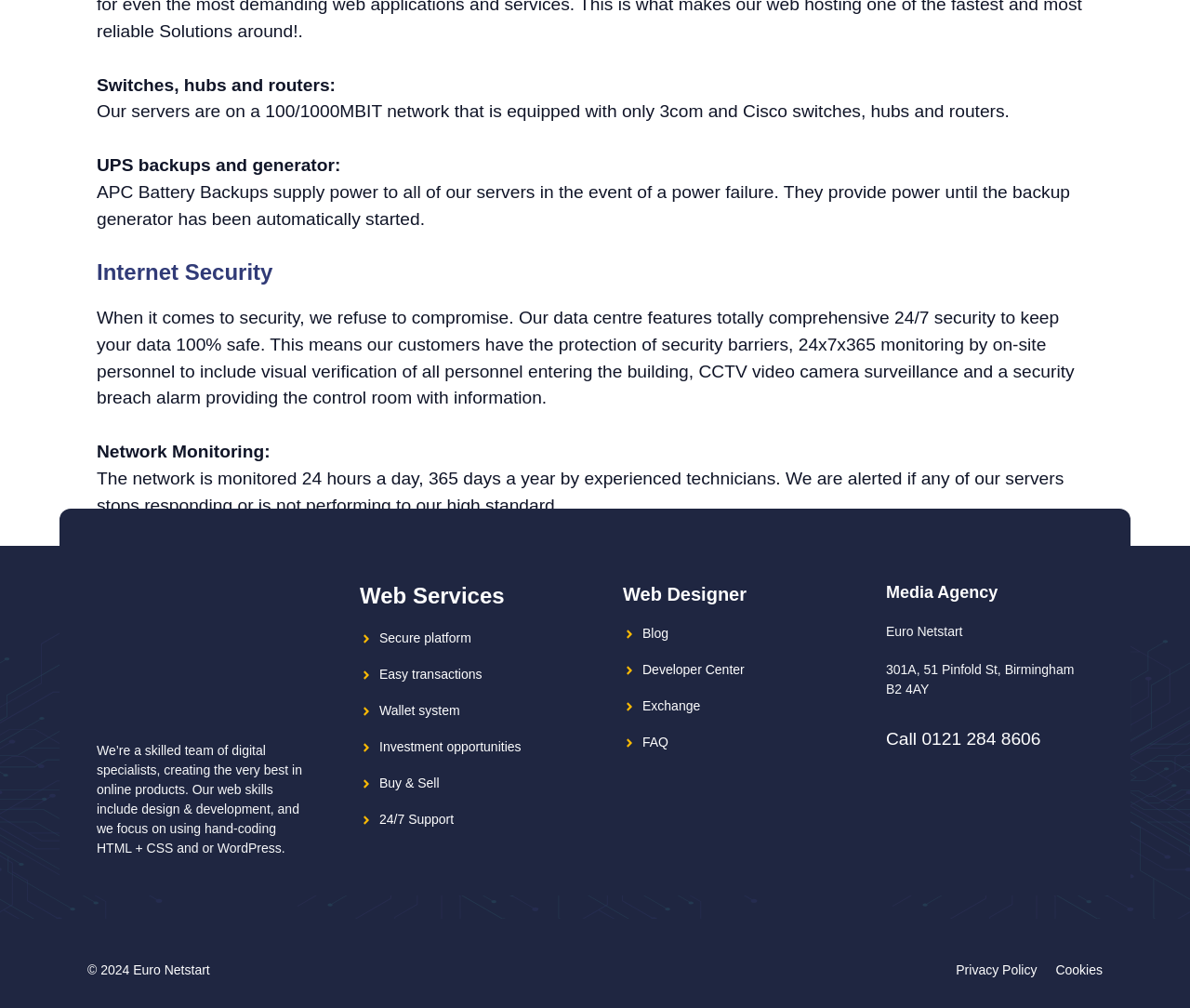What is the address of Euro Netstart? From the image, respond with a single word or brief phrase.

301A, 51 Pinfold St, Birmingham B2 4AY